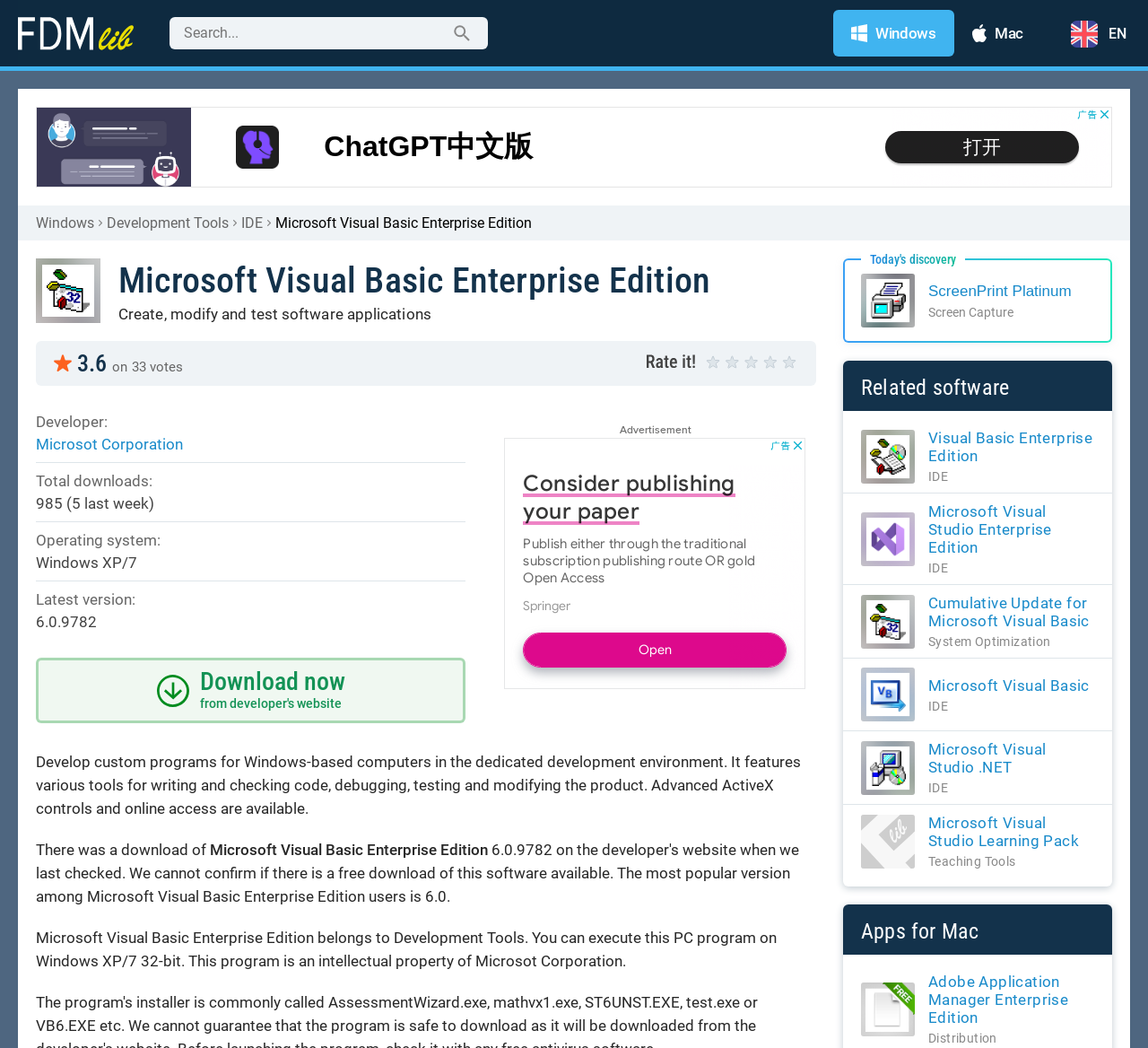From the webpage screenshot, identify the region described by Disclaimers. Provide the bounding box coordinates as (top-left x, top-left y, bottom-right x, bottom-right y), with each value being a floating point number between 0 and 1.

None